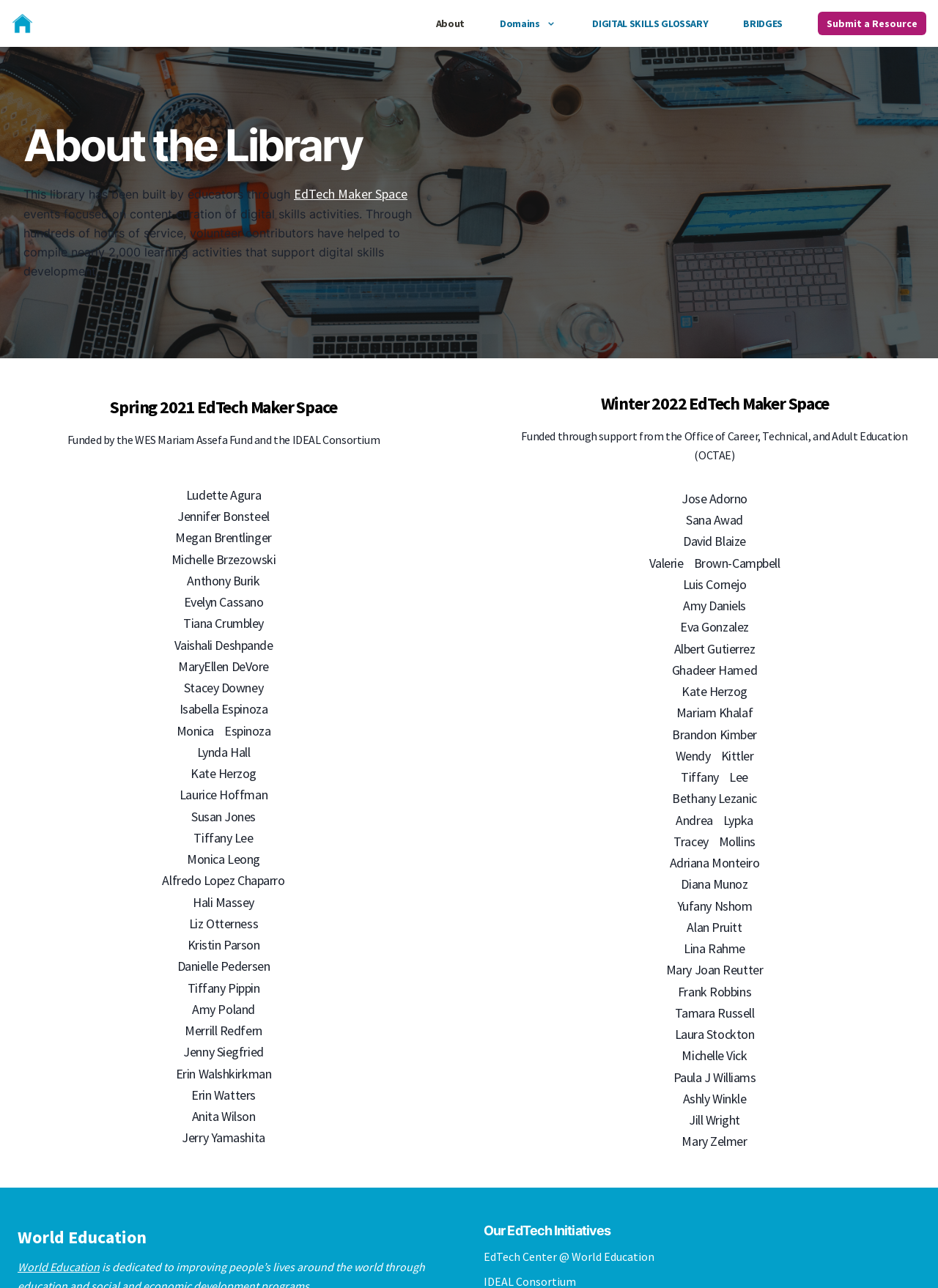Locate the bounding box coordinates of the region to be clicked to comply with the following instruction: "Click the logo". The coordinates must be four float numbers between 0 and 1, in the form [left, top, right, bottom].

[0.012, 0.01, 0.035, 0.026]